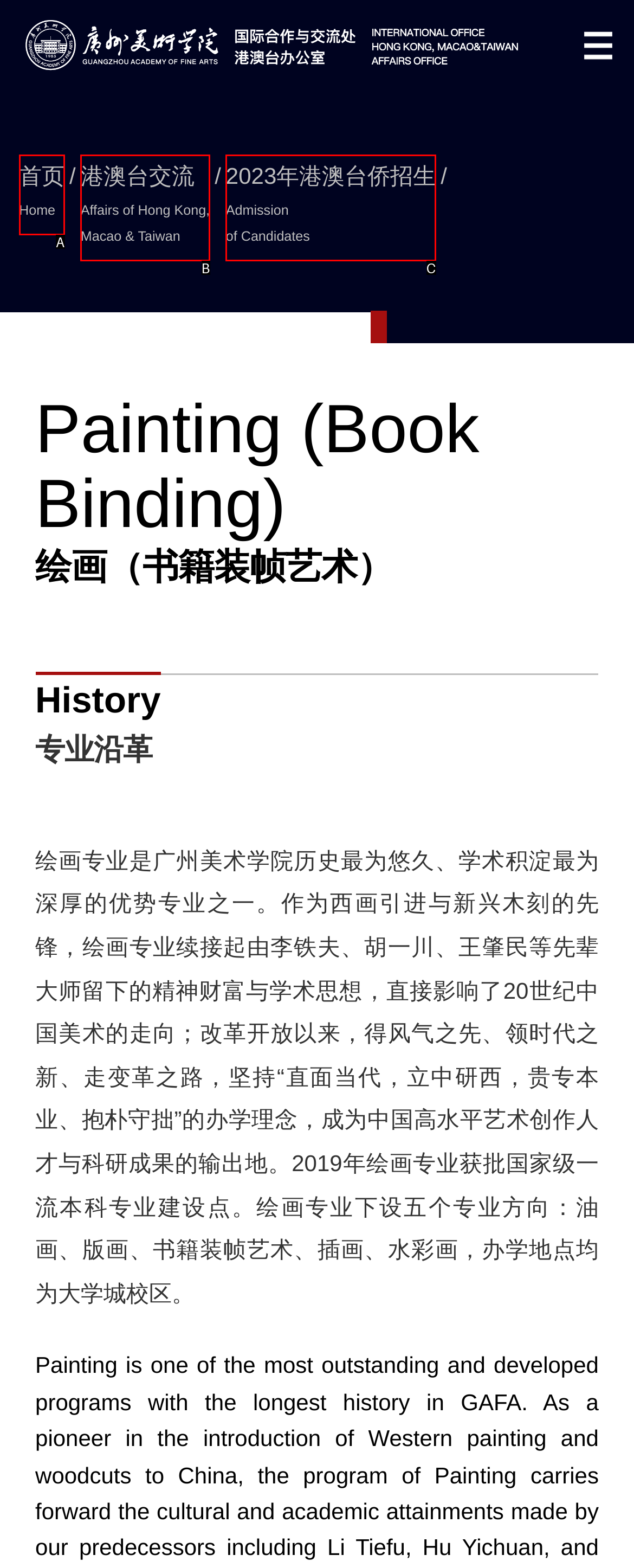Identify which HTML element aligns with the description: Safeguarding God’s Children
Answer using the letter of the correct choice from the options available.

None